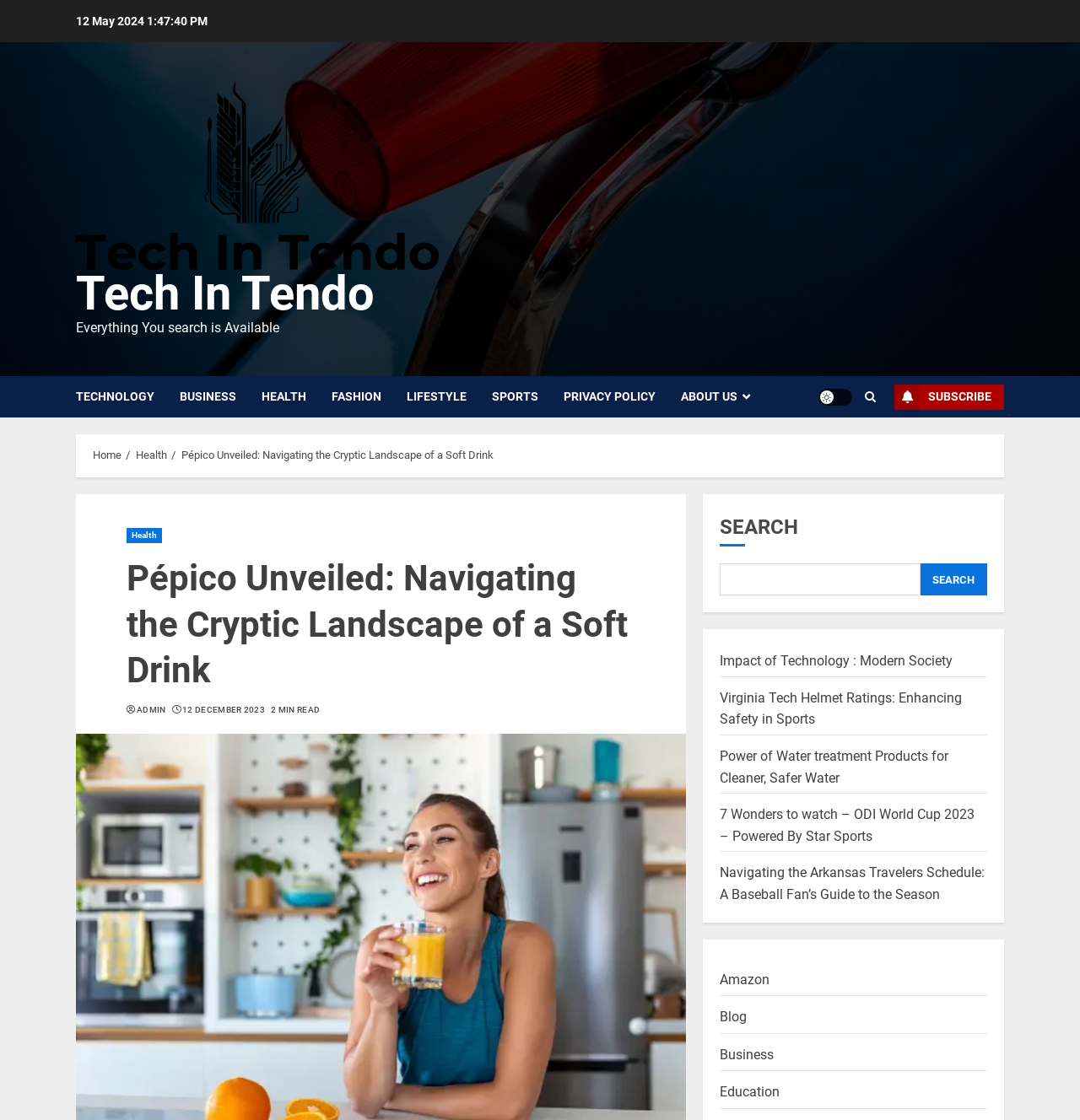Determine the bounding box for the UI element described here: "About us".

[0.63, 0.336, 0.695, 0.373]